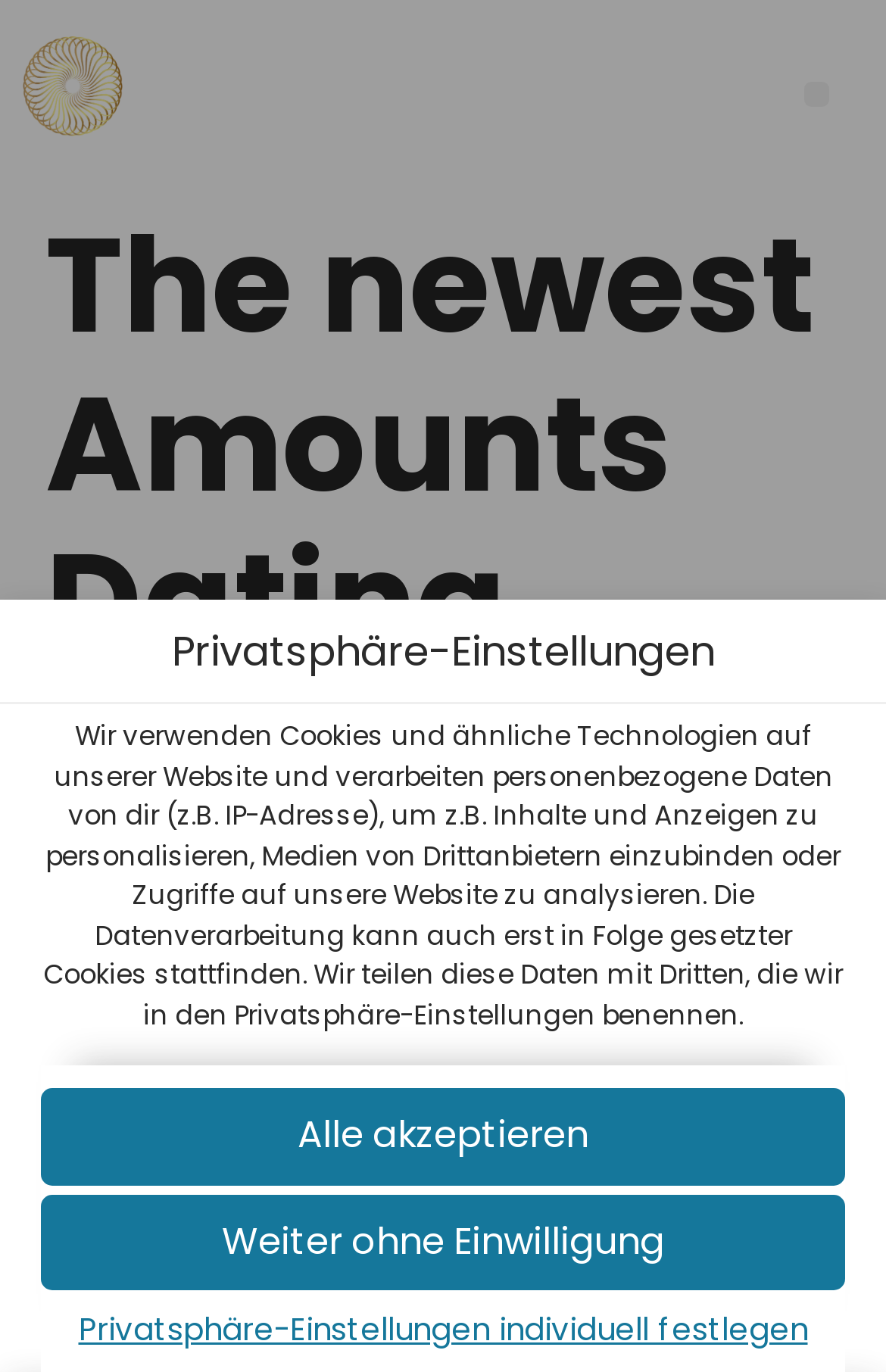How many options are available for managing data processing?
Using the details from the image, give an elaborate explanation to answer the question.

The webpage provides three options for managing data processing: 'Alle akzeptieren' (accept all), 'Weiter ohne Einwilligung' (continue without consent), and 'Privatsphäre-Einstellungen individuell festlegen' (set privacy settings individually).